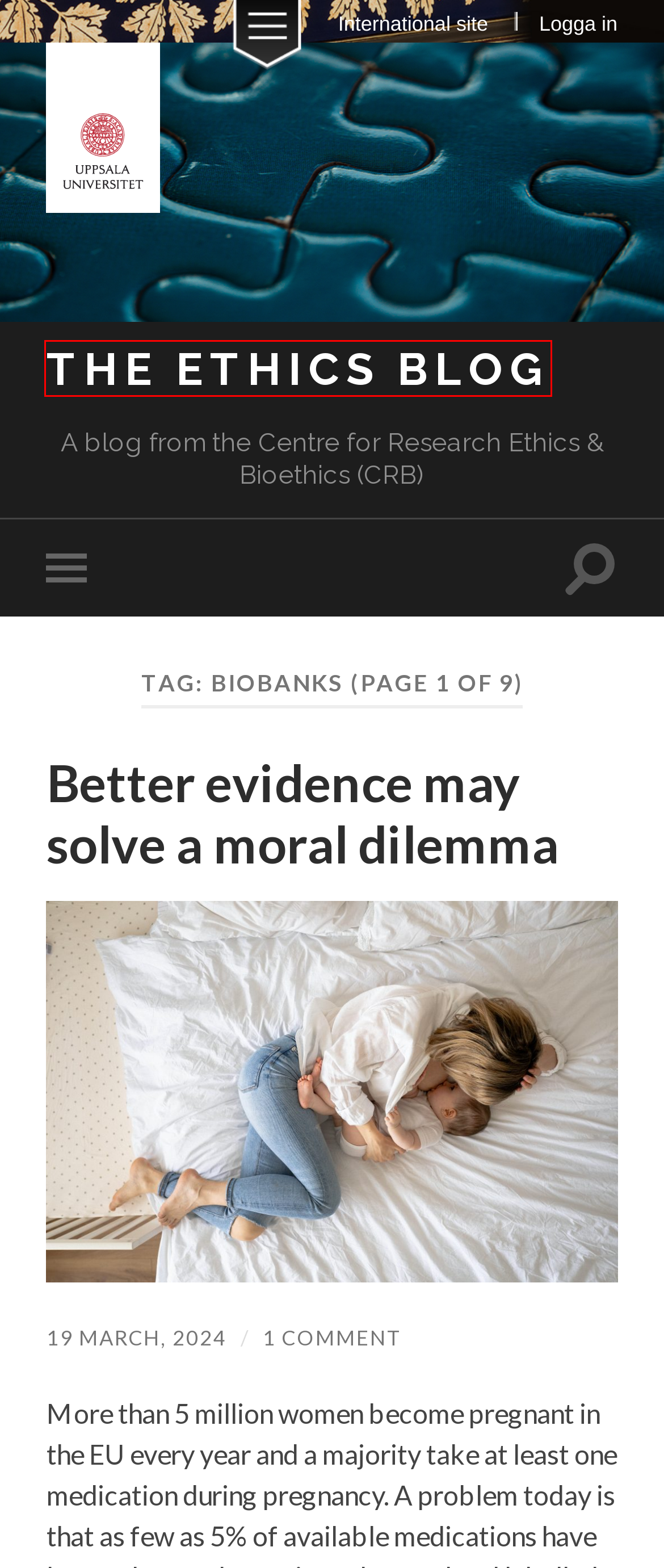Analyze the screenshot of a webpage featuring a red rectangle around an element. Pick the description that best fits the new webpage after interacting with the element inside the red bounding box. Here are the candidates:
A. Better evidence may solve a moral dilemma - The Ethics Blog
B. CHRIS - Eurac Research
C. Deborah Mascalzoni
 
 - Uppsala University
D. Datadelning inom genomstudier: förslag till internationell uppförandekod - Etikbloggen
E. The Ethics Blog - A blog from the Centre for Research Ethics & Bioethics (CRB)
F. Skyddsåtgärder när biobanksforskning följer den allmänna dataskyddsförordningen - Etikbloggen
G. Skarp kritik av dynamiskt samtycke - Etikbloggen
H. Uppsala University

E